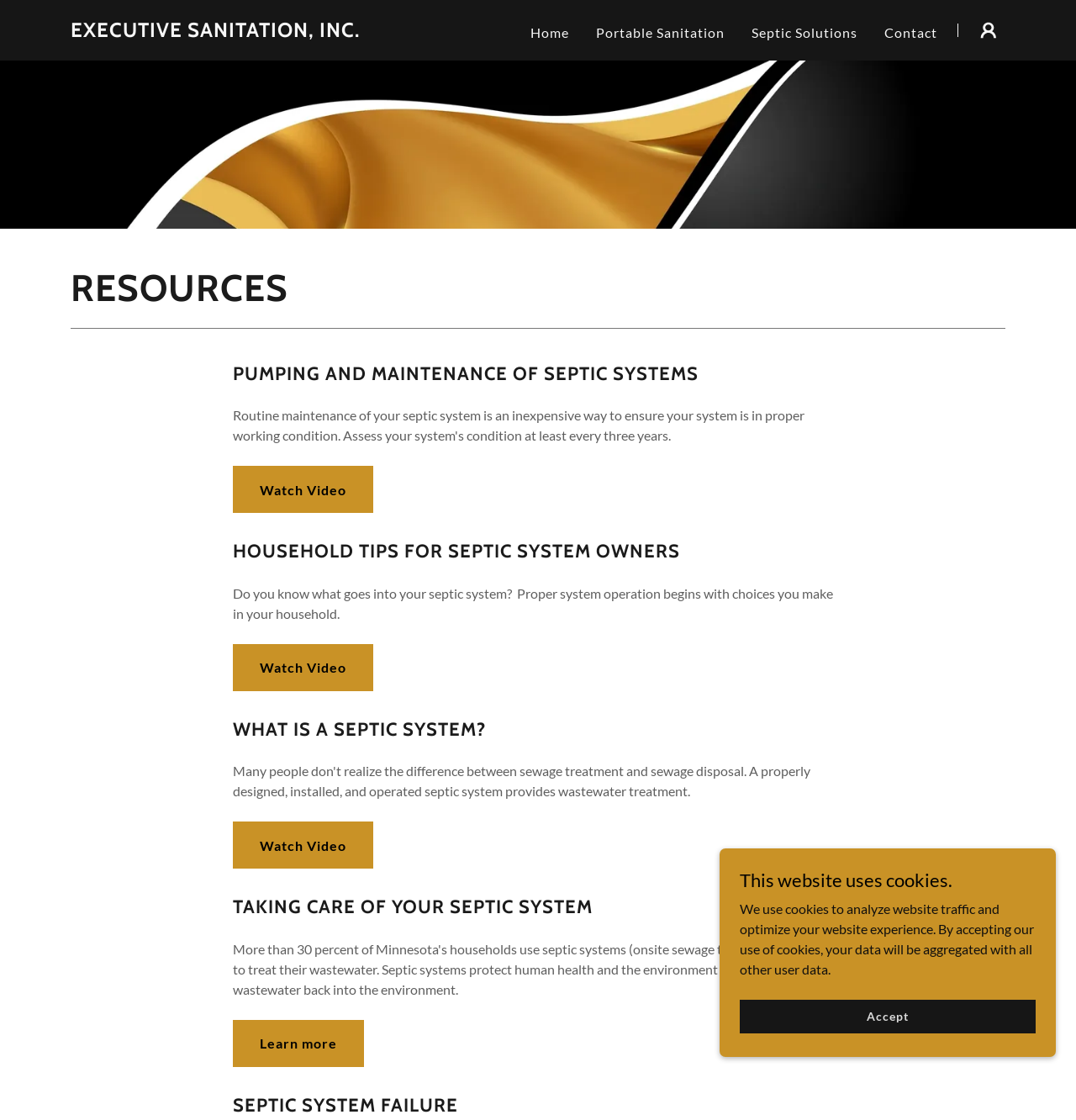Show me the bounding box coordinates of the clickable region to achieve the task as per the instruction: "Go to Home".

[0.488, 0.015, 0.533, 0.042]